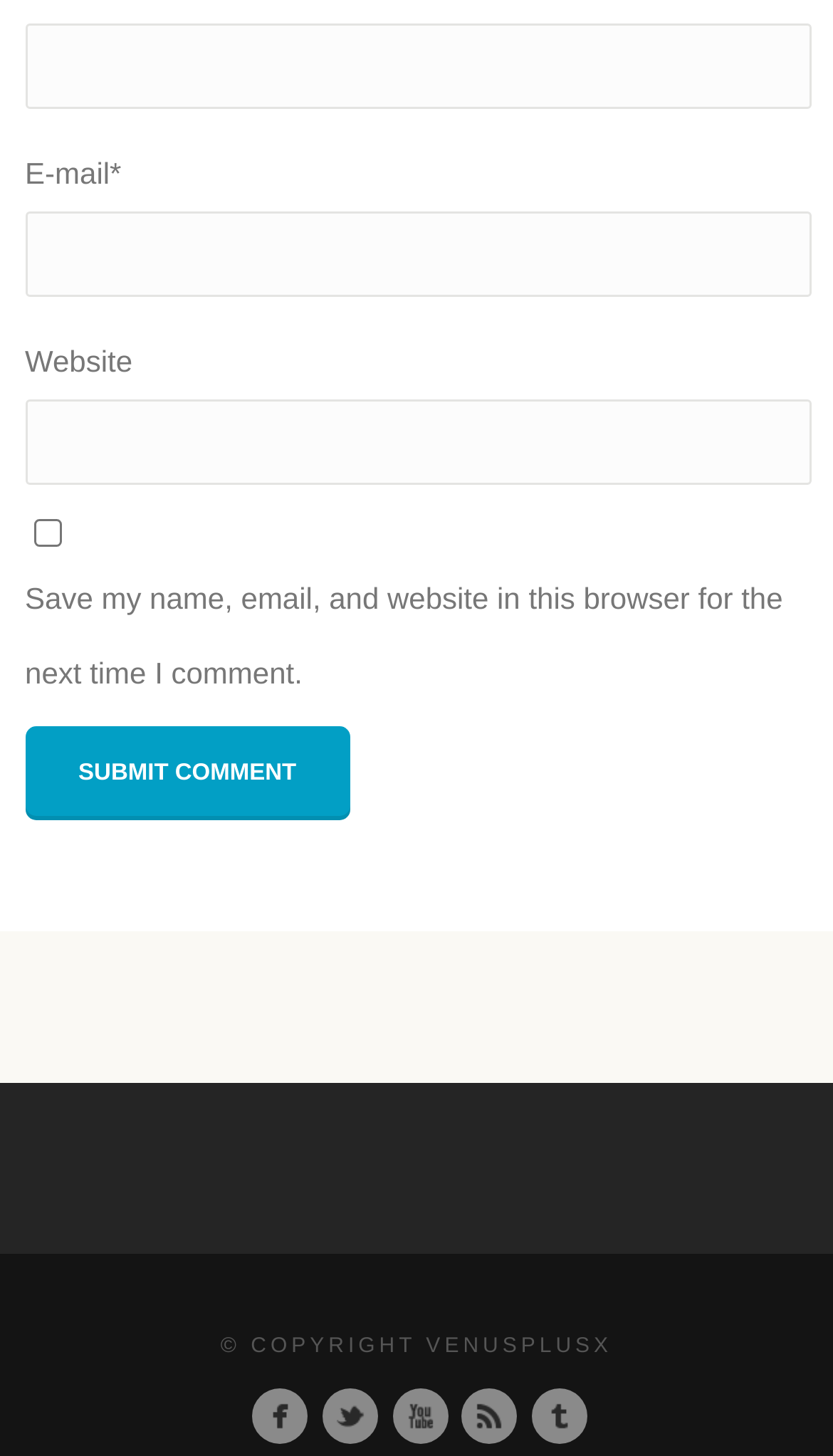Use a single word or phrase to answer the question: 
What is the label of the submit button?

SUBMIT COMMENT